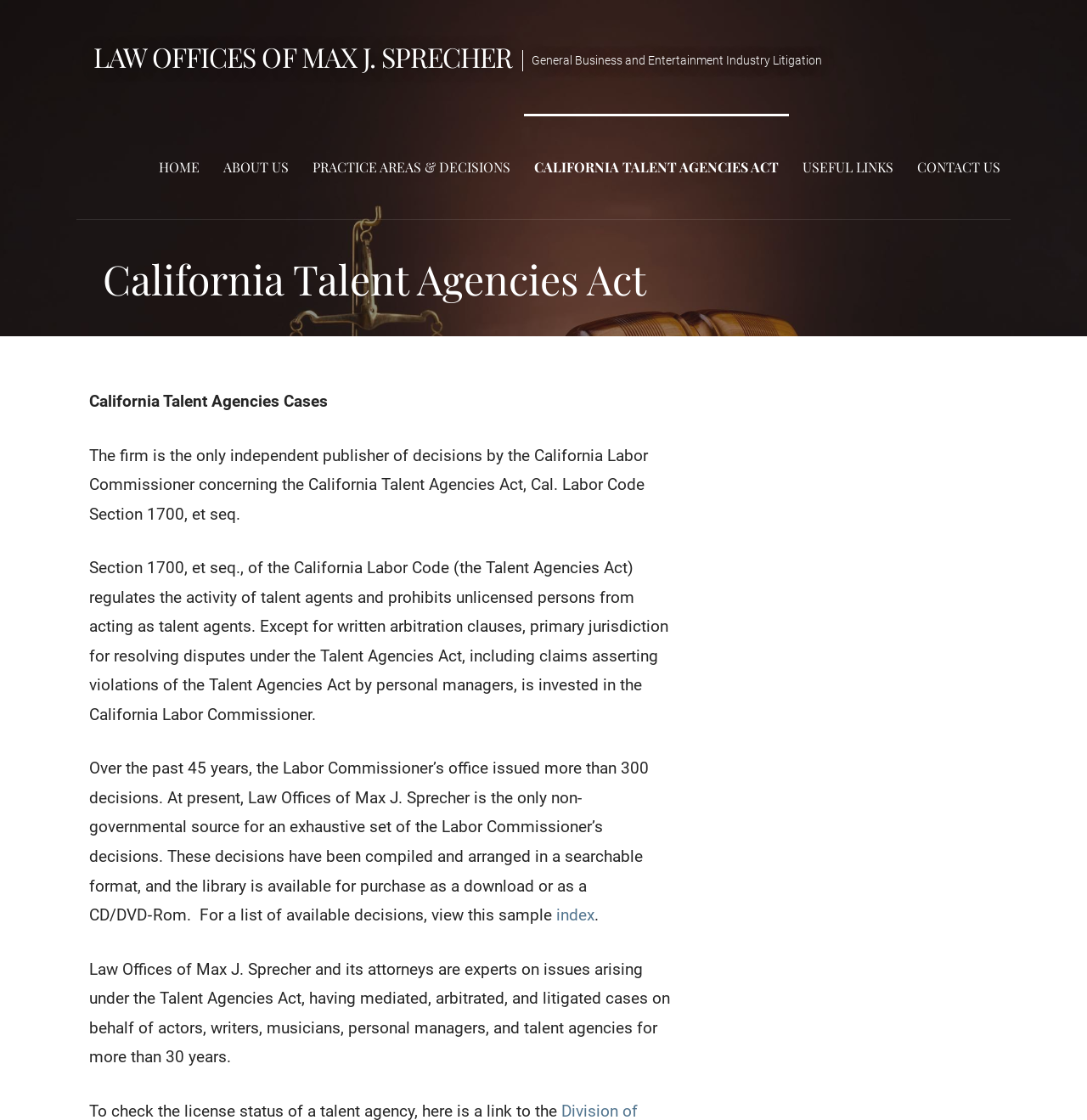Could you highlight the region that needs to be clicked to execute the instruction: "learn about California Talent Agencies Act"?

[0.082, 0.199, 0.918, 0.3]